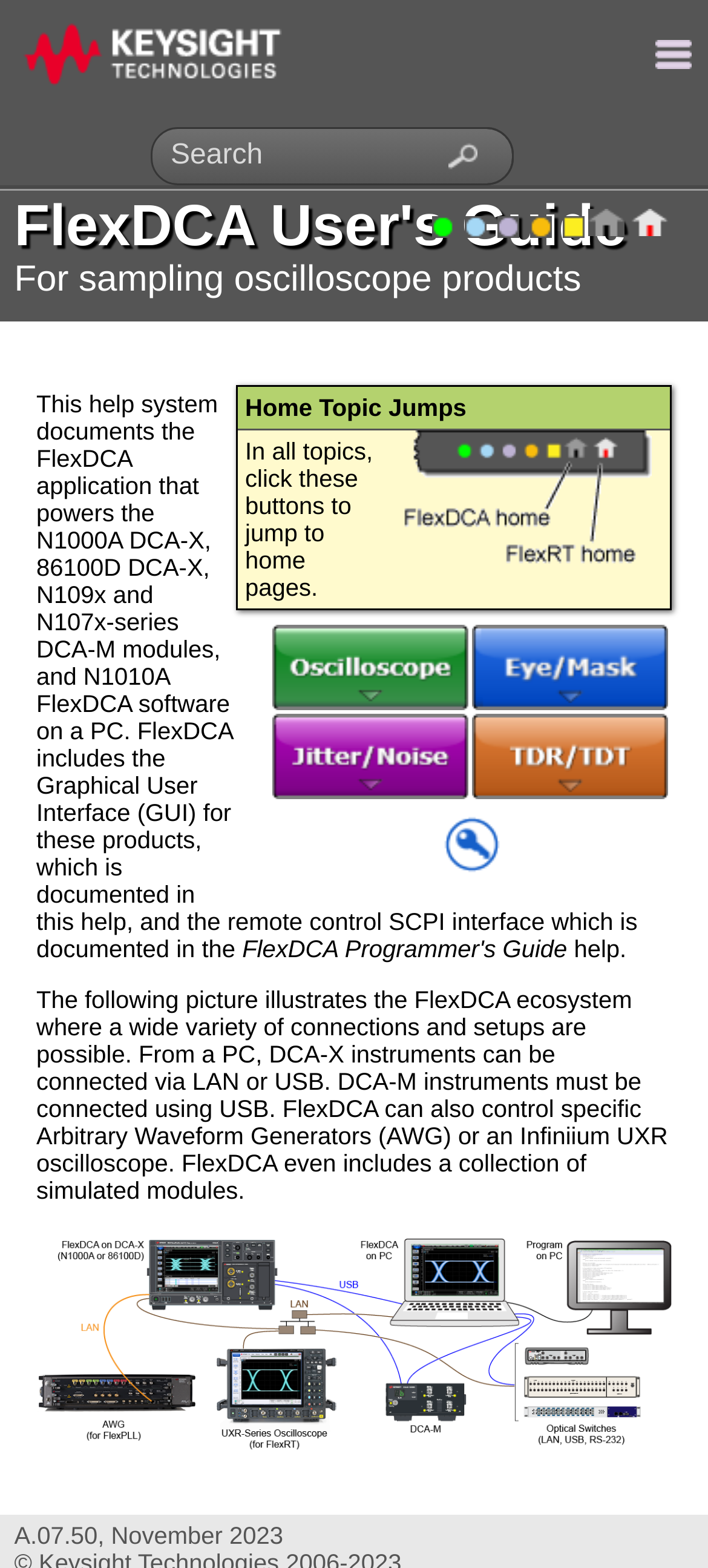Answer the question below using just one word or a short phrase: 
What is the name of the application documented in this help system?

FlexDCA